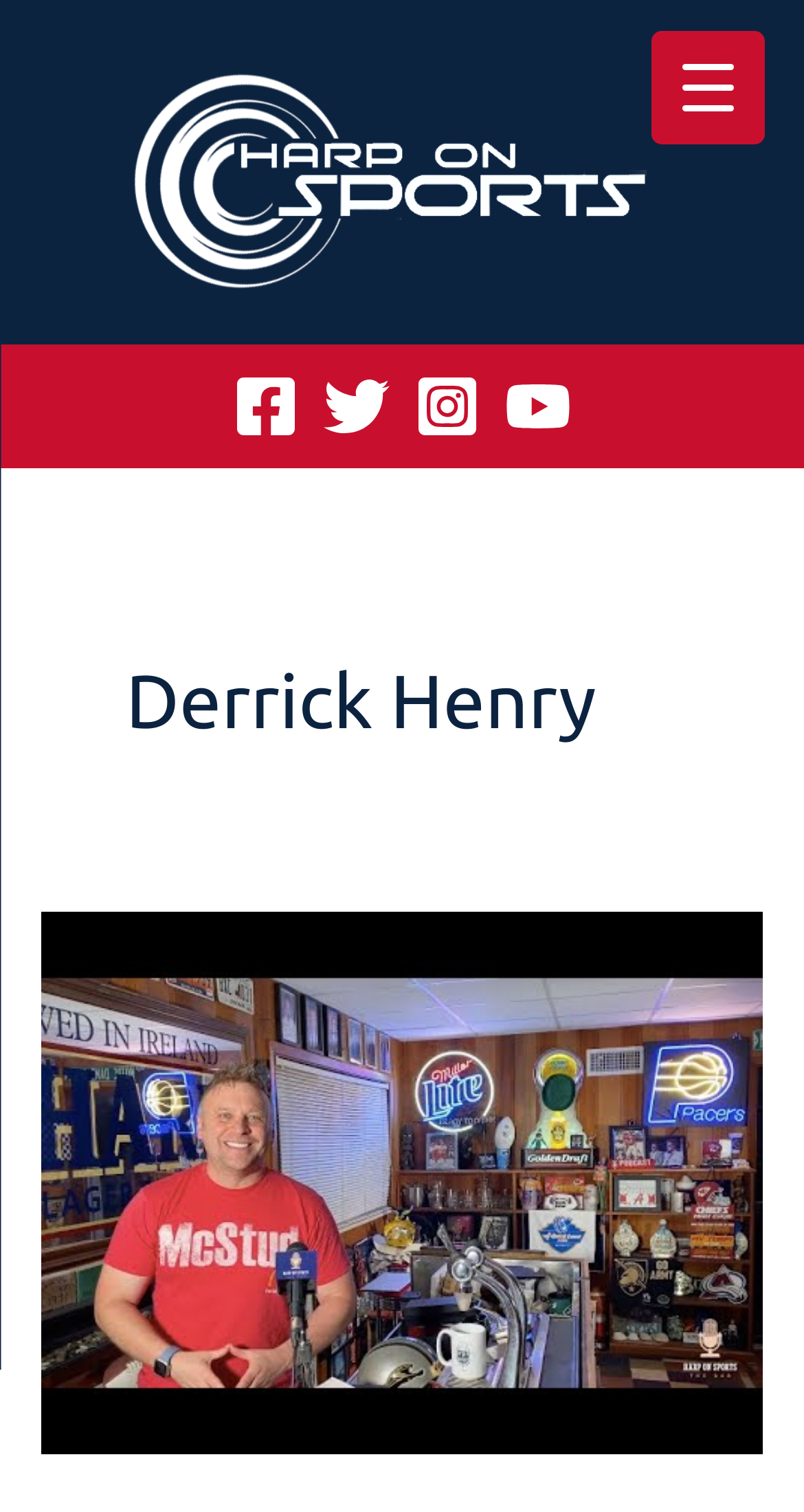Create a detailed summary of all the visual and textual information on the webpage.

The webpage is about Derrick Henry, with a prominent heading displaying his name at the top center of the page. Below the heading, there is a large figure that takes up most of the page's width, likely a photo of Derrick Henry.

At the top left of the page, there is a link to the Harp On Sports logo, which is accompanied by an image of the logo. To the right of the logo, there are four social media links, namely Facebook, Twitter, Instagram, and YouTube, each with its corresponding icon.

In the top right corner, there is a button labeled "Menu Trigger" that controls a container element.